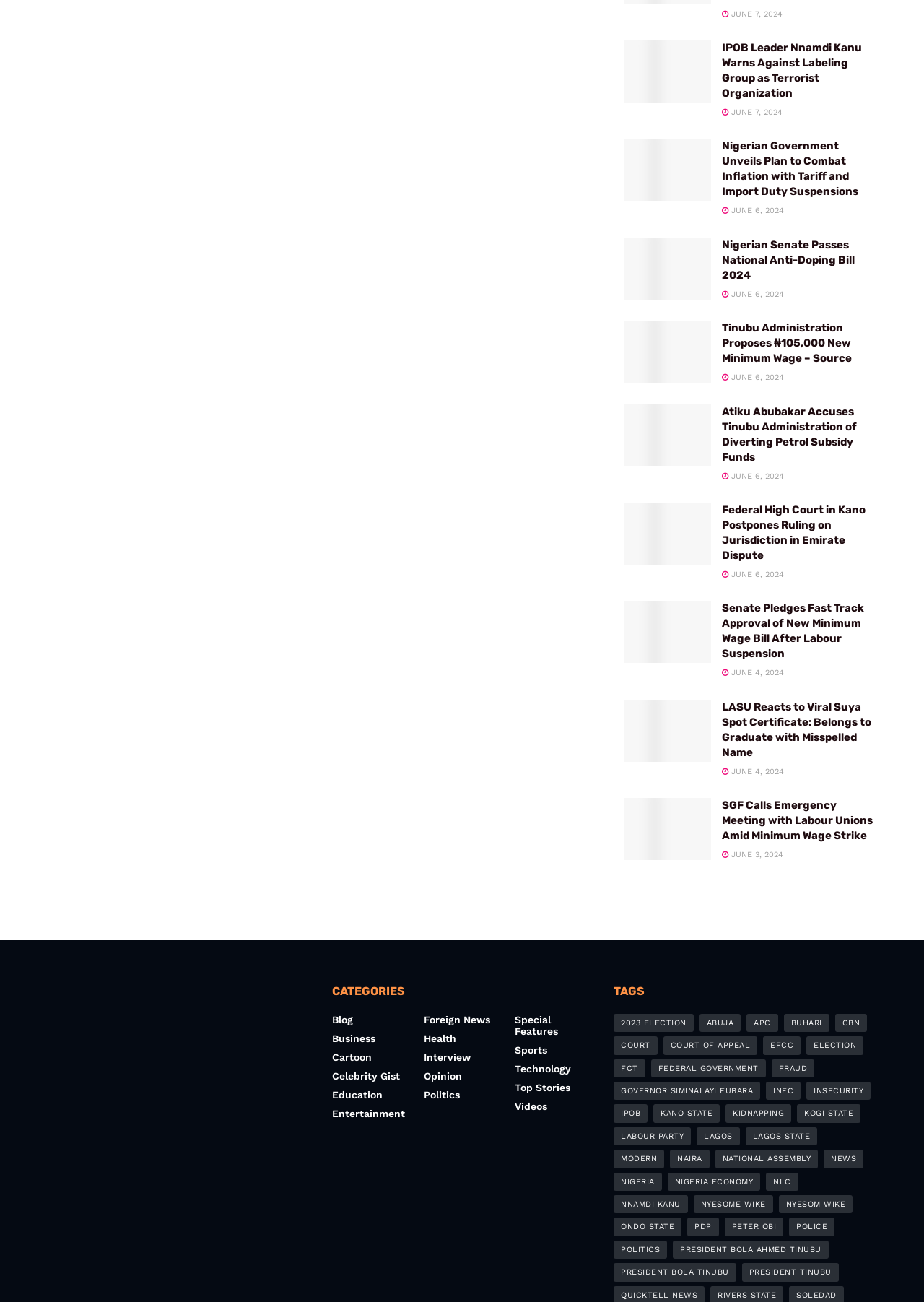Use a single word or phrase to answer the following:
What is the topic of the third article?

Nigeria